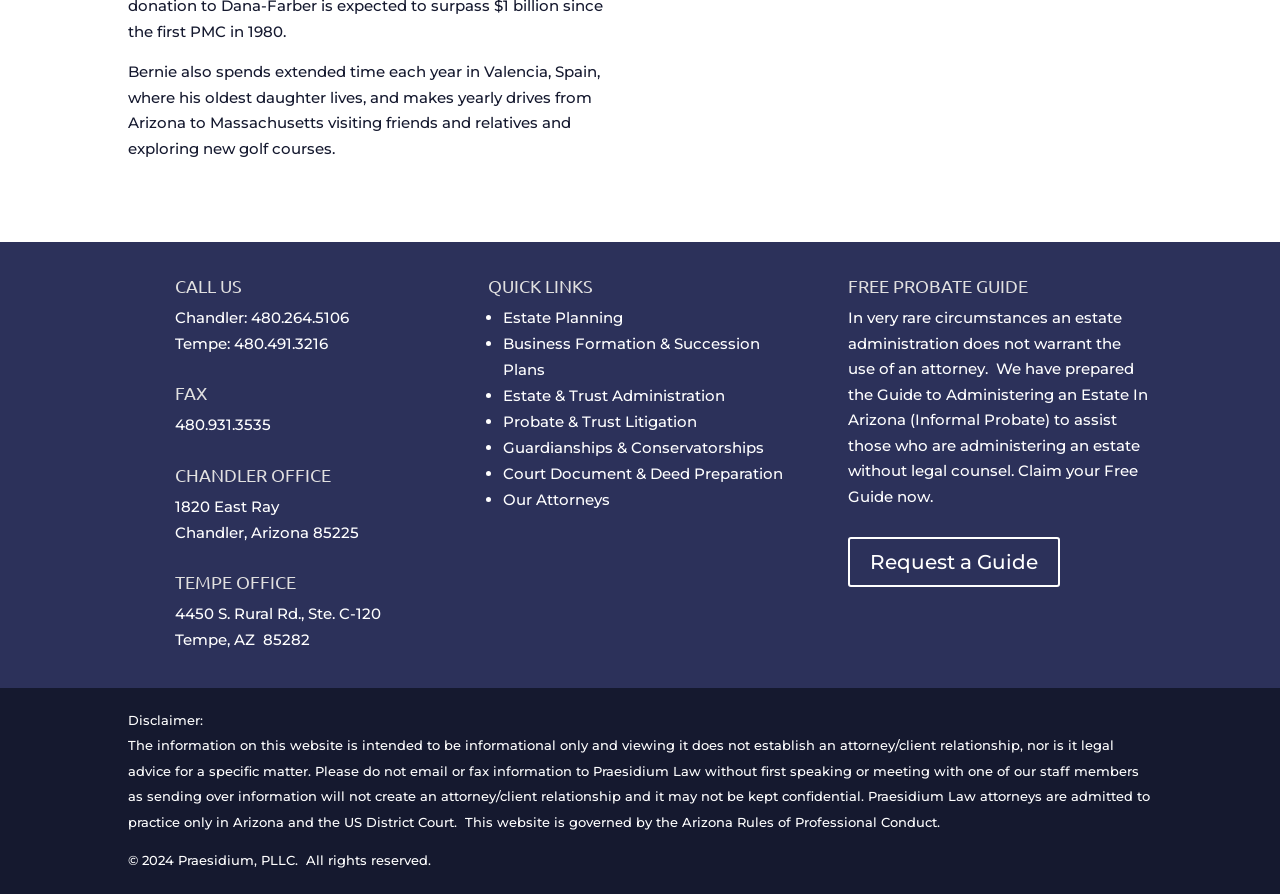Point out the bounding box coordinates of the section to click in order to follow this instruction: "Click CHANDLER OFFICE".

[0.137, 0.519, 0.259, 0.543]